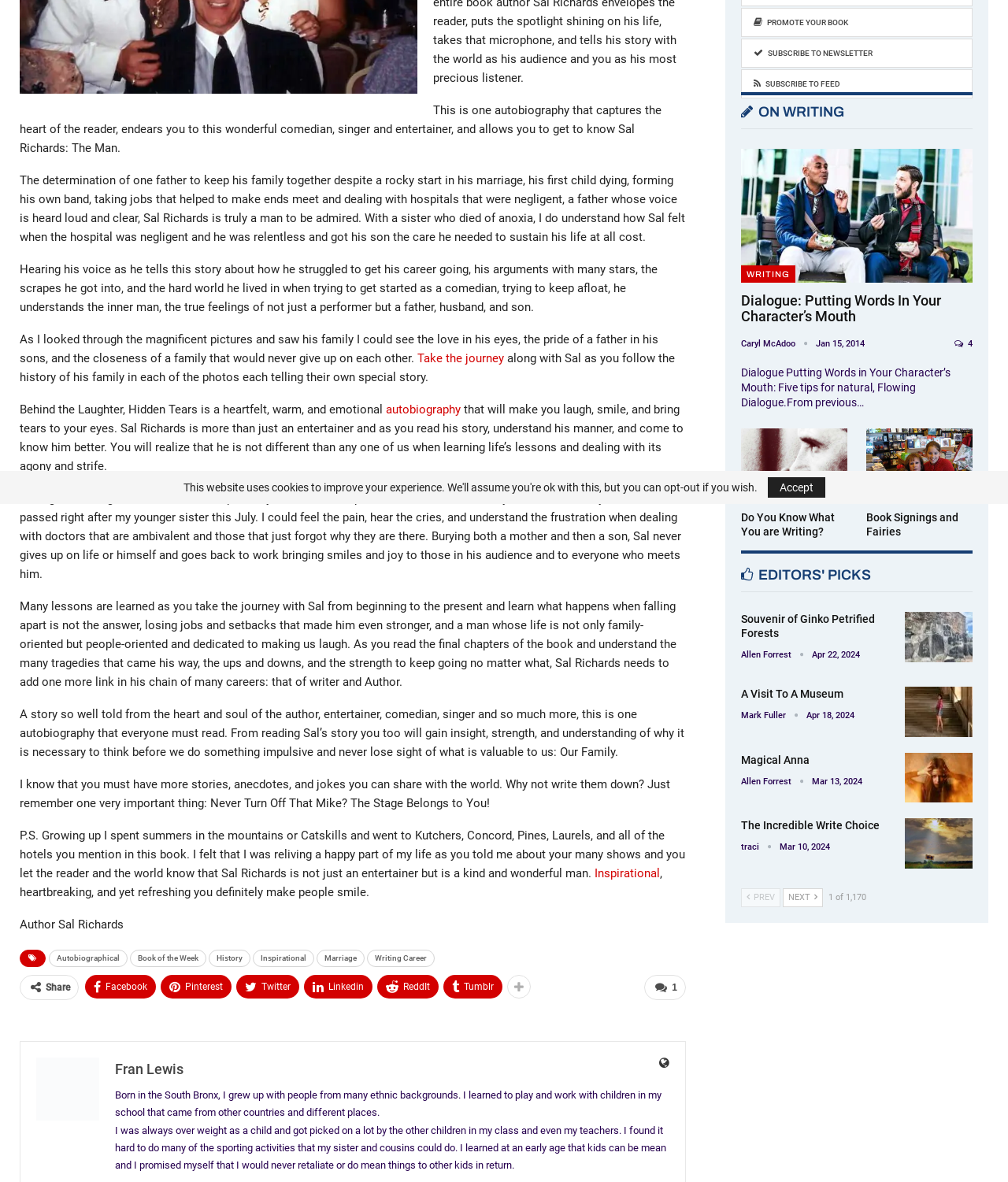Please locate the UI element described by "Caryl McAdoo" and provide its bounding box coordinates.

[0.735, 0.287, 0.809, 0.295]